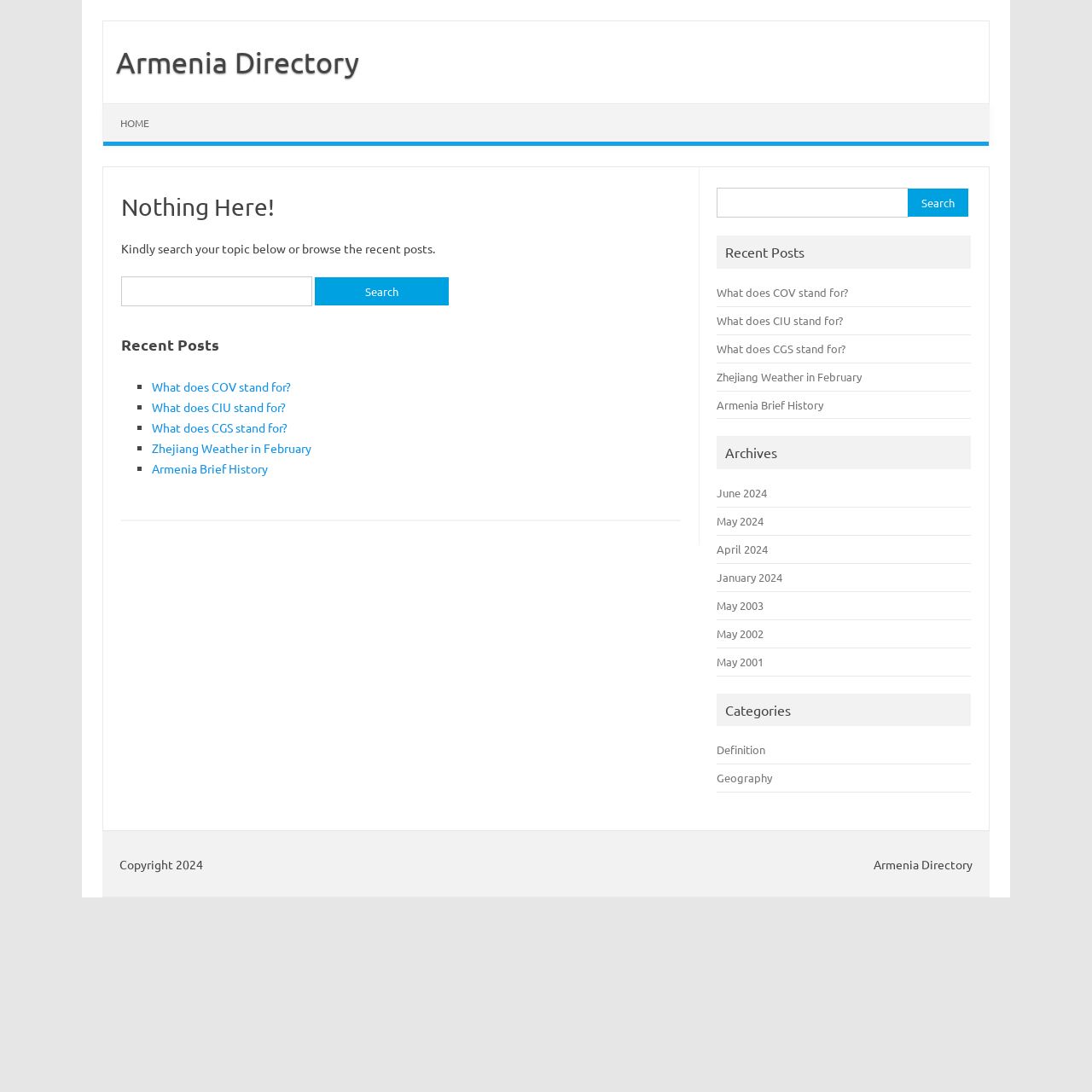Determine the bounding box coordinates in the format (top-left x, top-left y, bottom-right x, bottom-right y). Ensure all values are floating point numbers between 0 and 1. Identify the bounding box of the UI element described by: parent_node: Search for: name="s"

[0.111, 0.253, 0.286, 0.28]